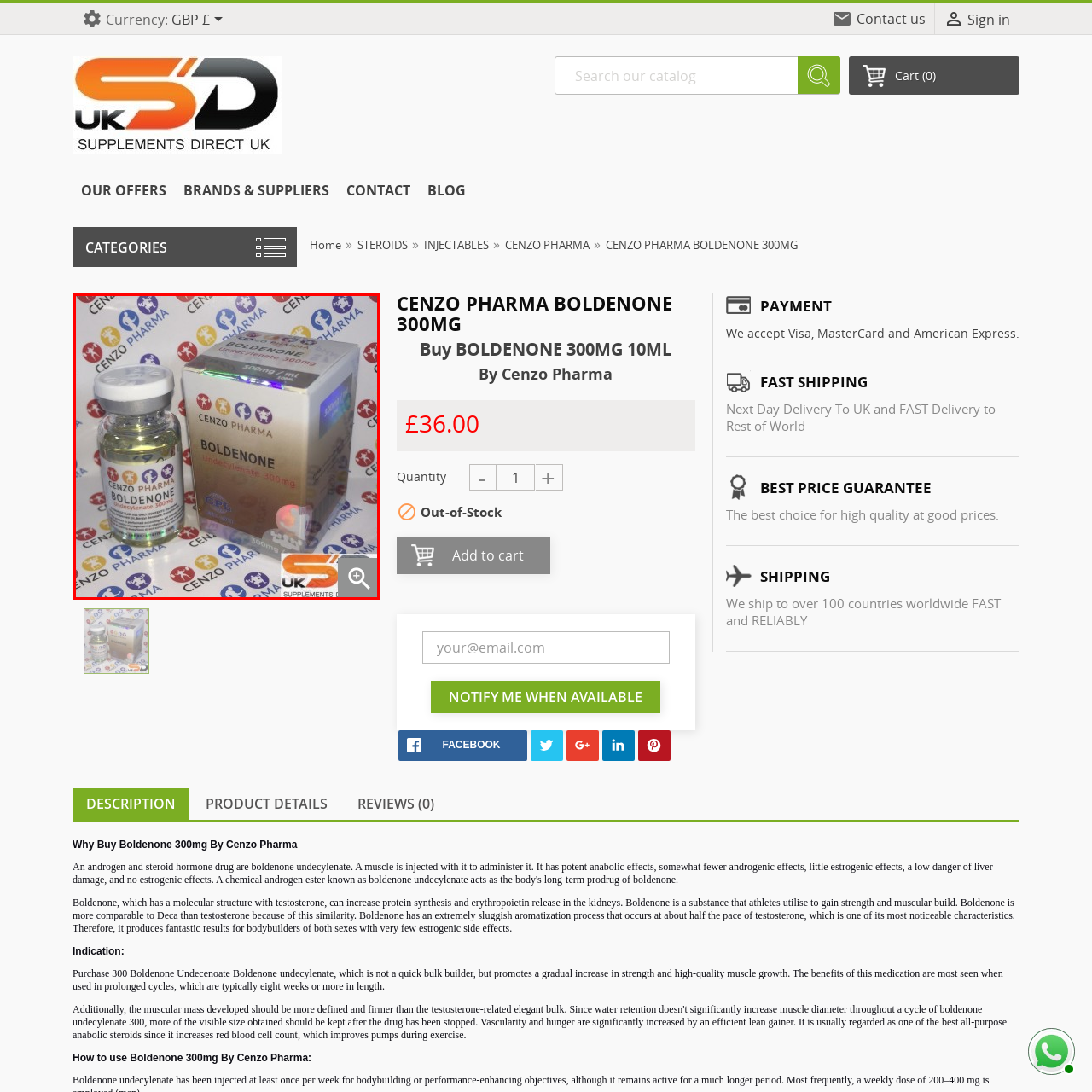What is the purpose of the product?
Inspect the image within the red bounding box and answer concisely using one word or a short phrase.

Enhancing strength and muscle mass